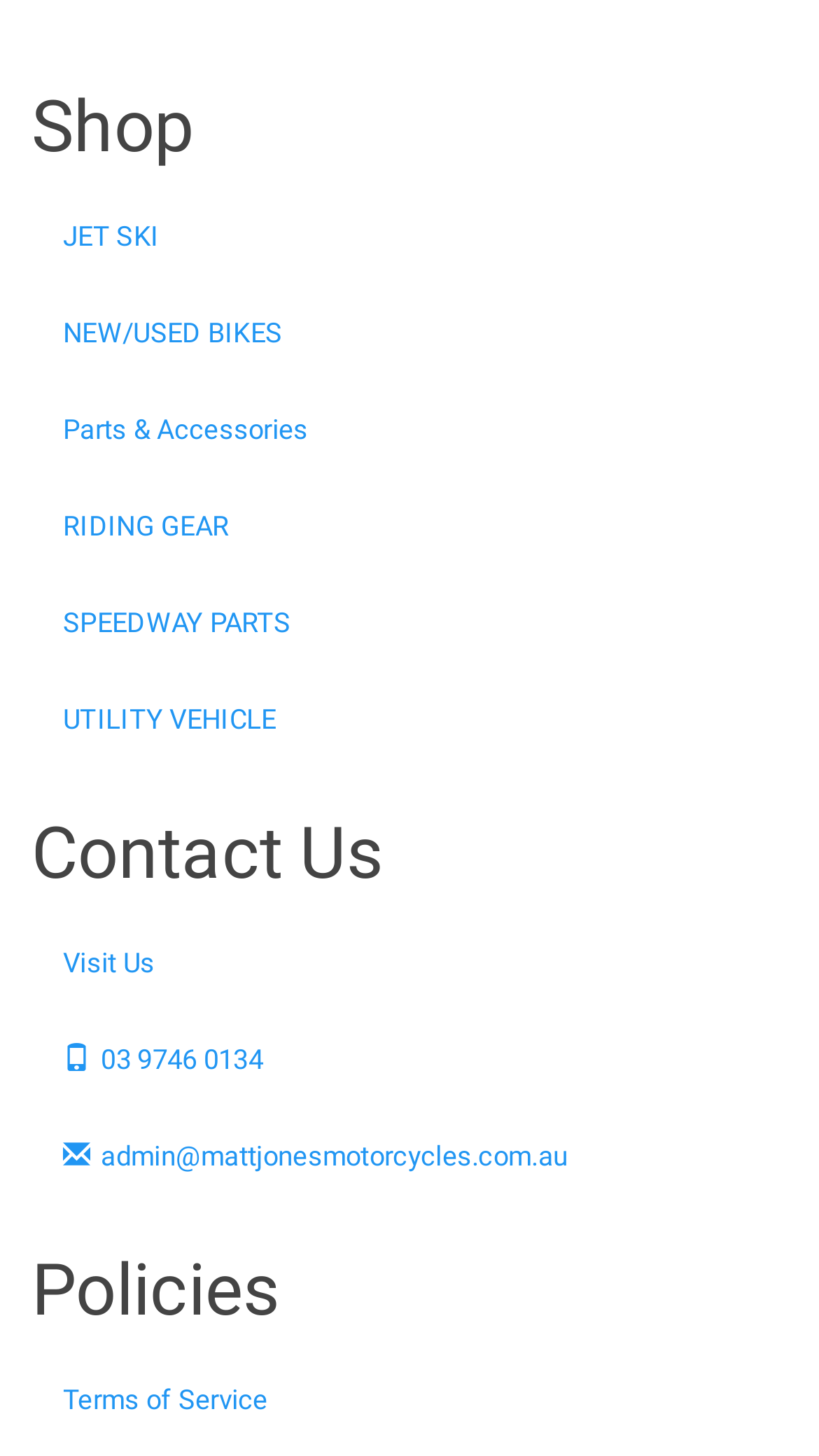How many contact methods are provided?
Please provide a comprehensive and detailed answer to the question.

I counted the number of link elements under the 'Contact Us' heading and found three contact methods: 'Visit Us', a phone number, and an email address.